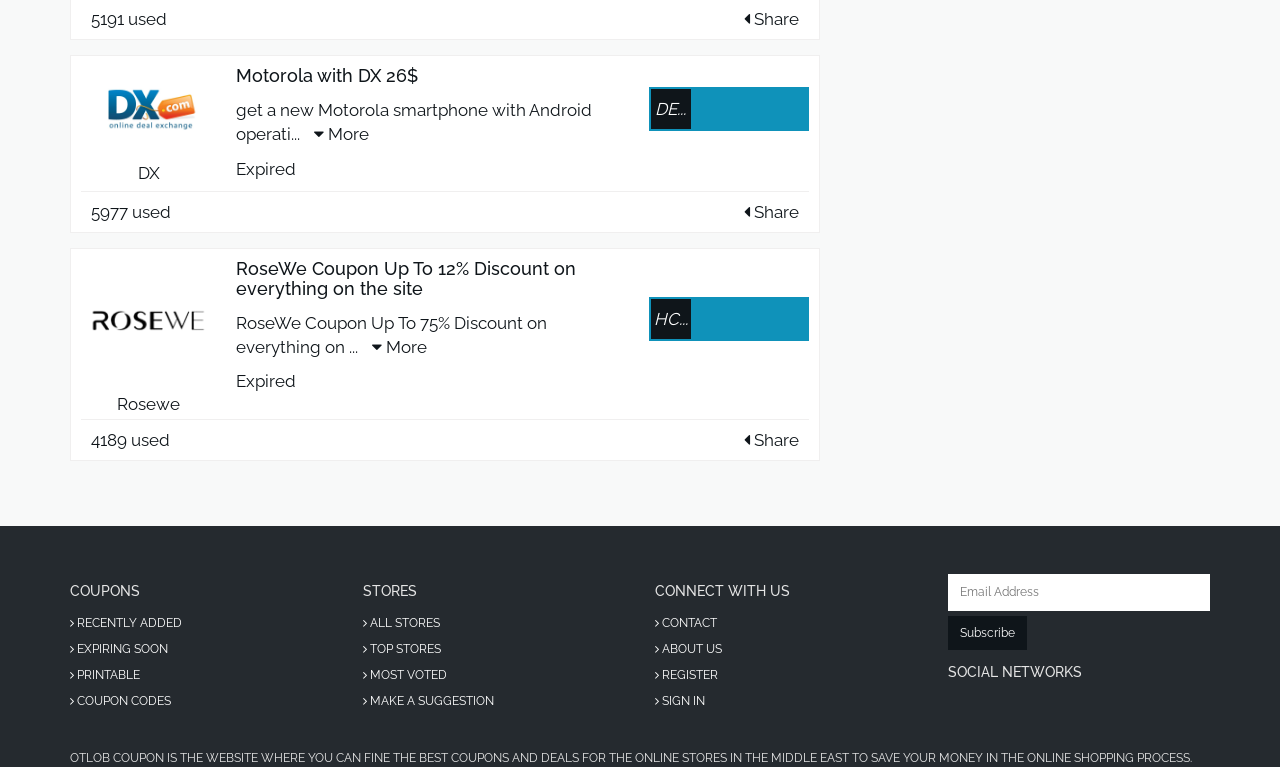What is the purpose of this website?
Please craft a detailed and exhaustive response to the question.

Based on the content of the webpage, it appears to be a platform for sharing coupons and deals for online stores in the Middle East. The website has a collection of coupons and deals from various stores, and users can browse and use them to save money while shopping online.